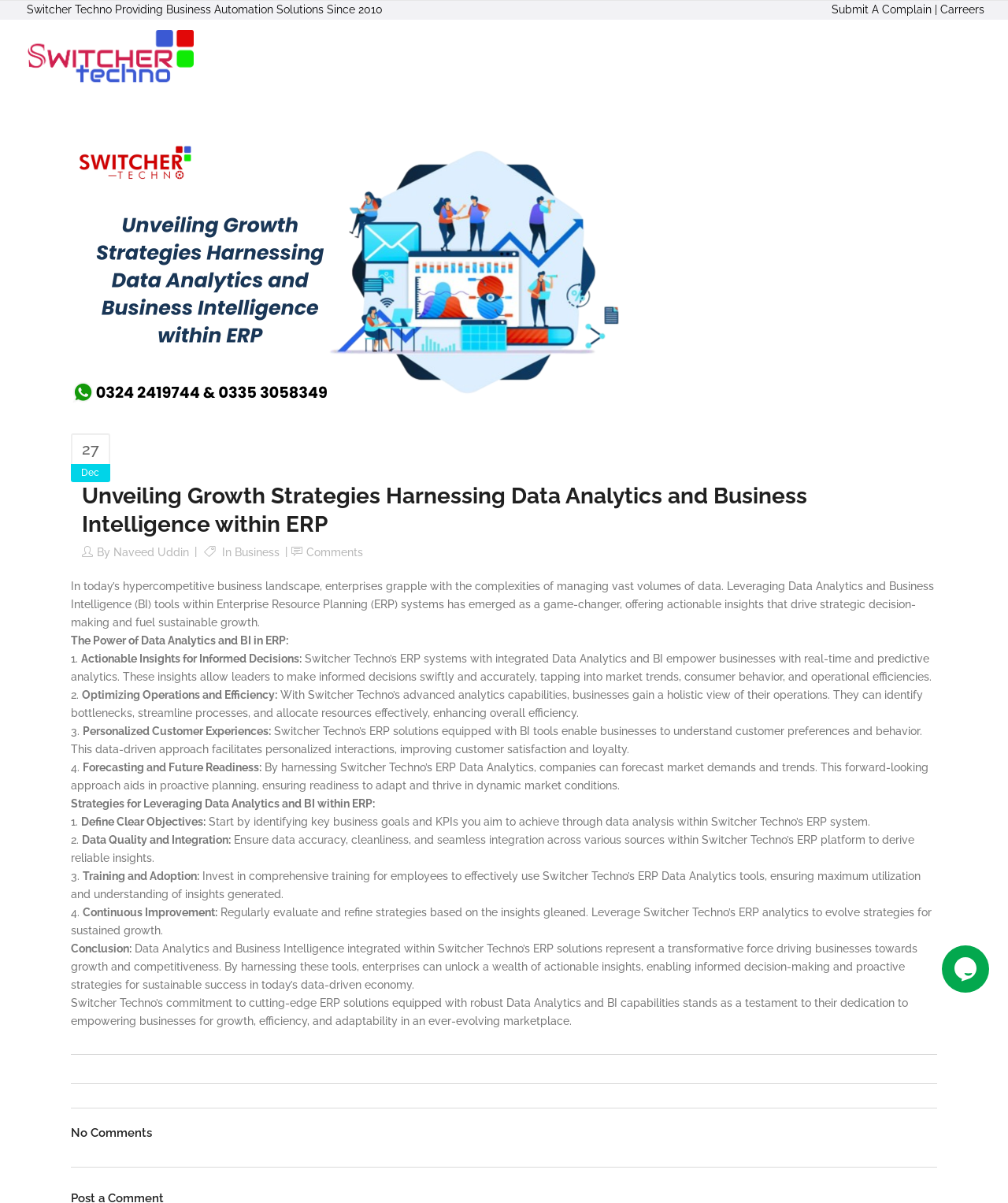Determine the bounding box coordinates of the target area to click to execute the following instruction: "Submit a complaint."

[0.825, 0.003, 0.924, 0.013]